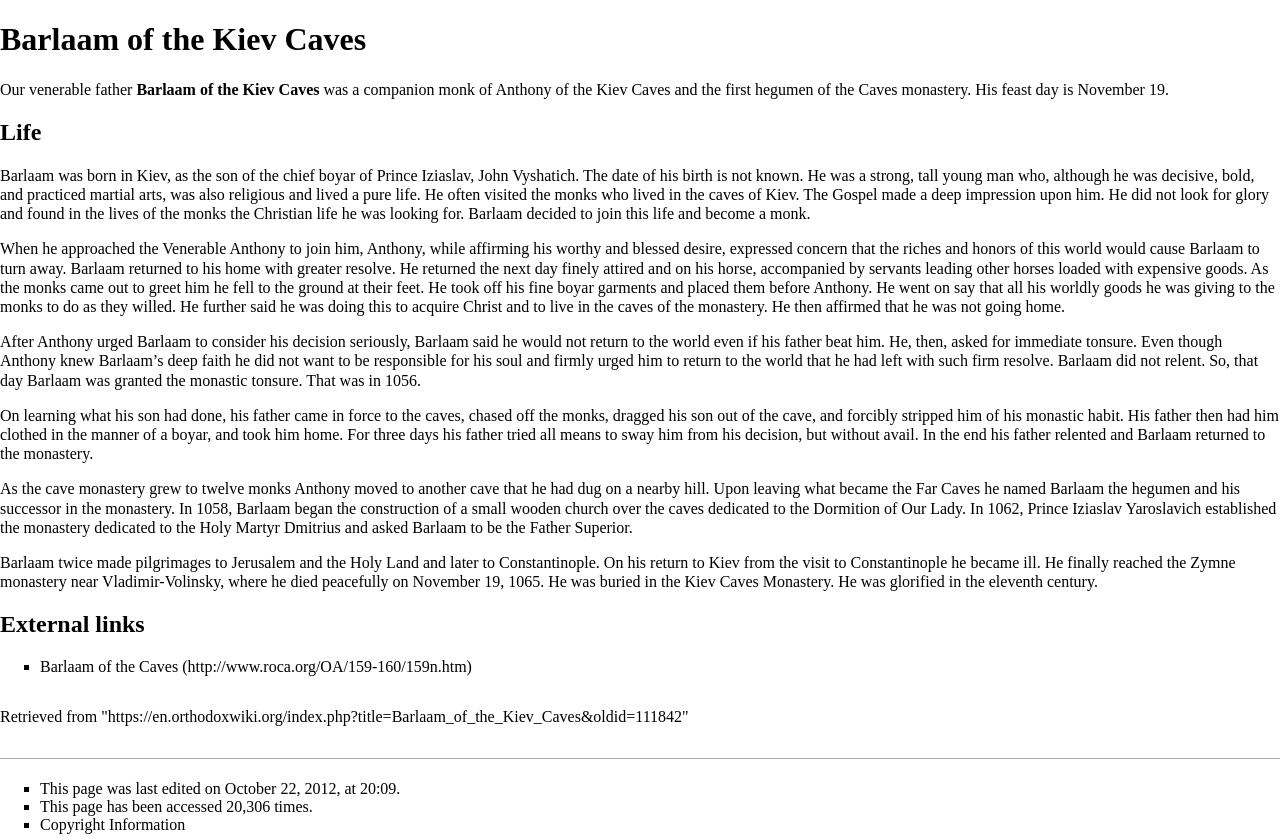Extract the main headline from the webpage and generate its text.

Barlaam of the Kiev Caves